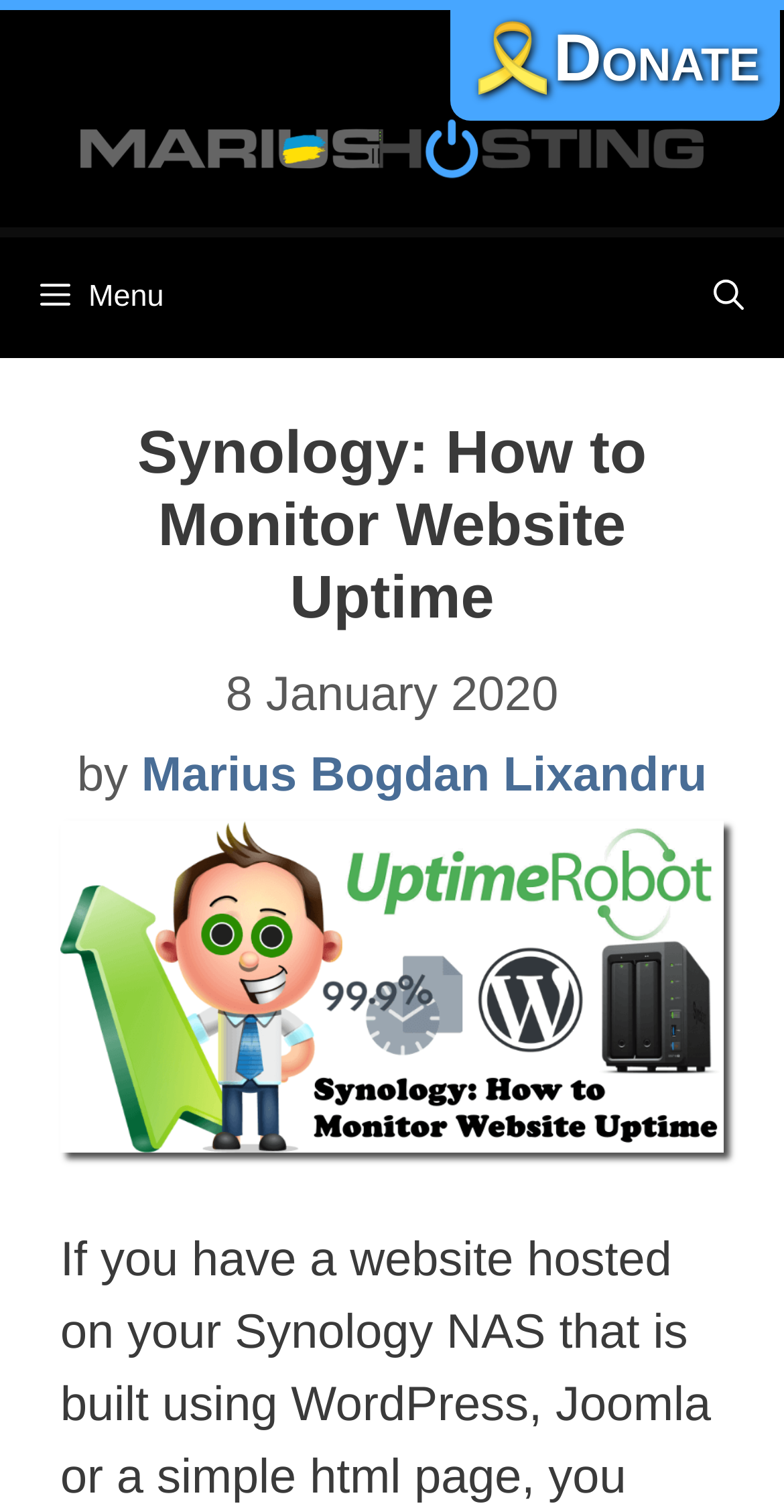Locate the bounding box of the UI element based on this description: "Exclusive “Celebrate in Style” Package!". Provide four float numbers between 0 and 1 as [left, top, right, bottom].

None